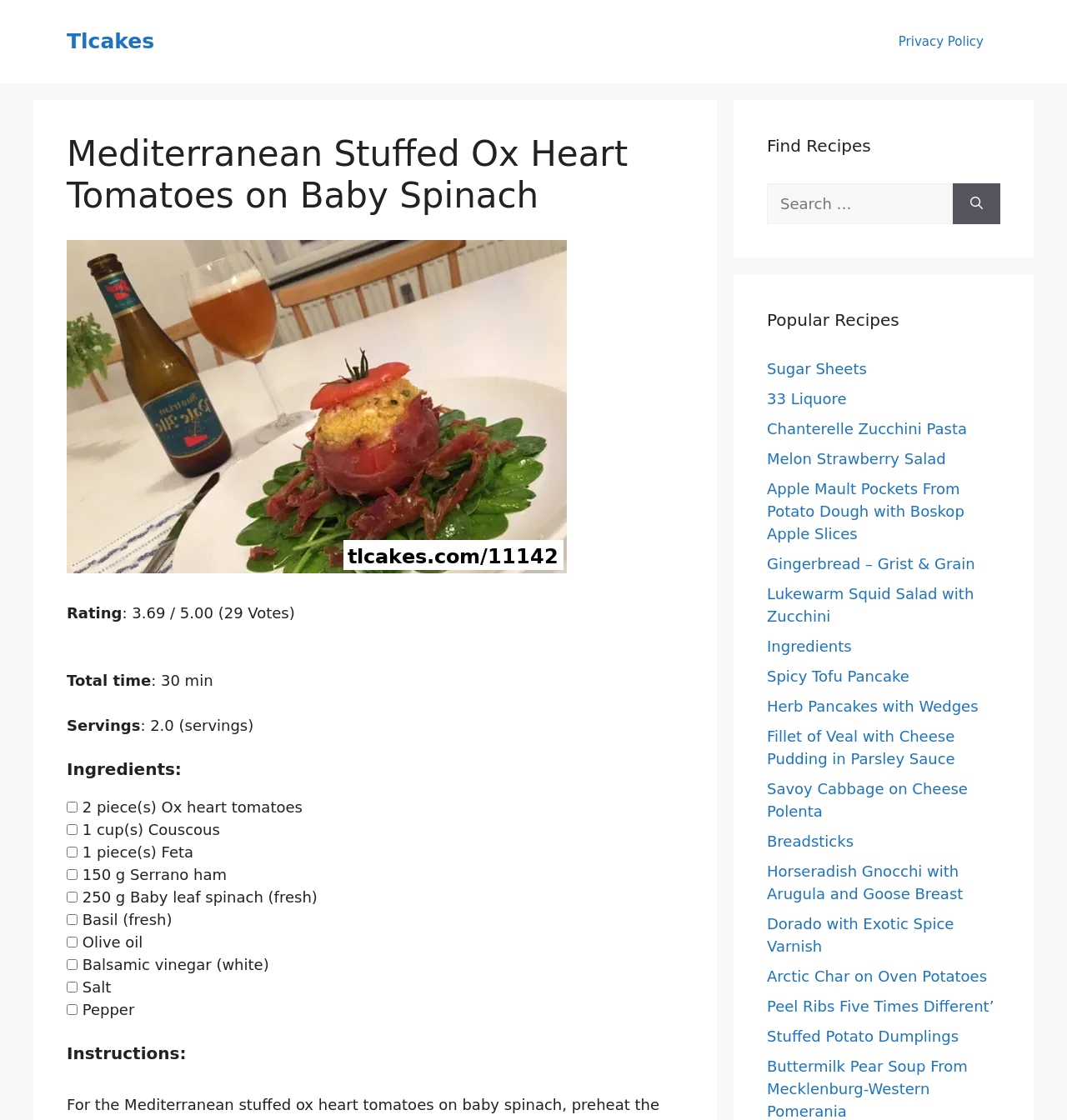Identify the bounding box coordinates for the element you need to click to achieve the following task: "Read Affiliate Disclosure". The coordinates must be four float values ranging from 0 to 1, formatted as [left, top, right, bottom].

None